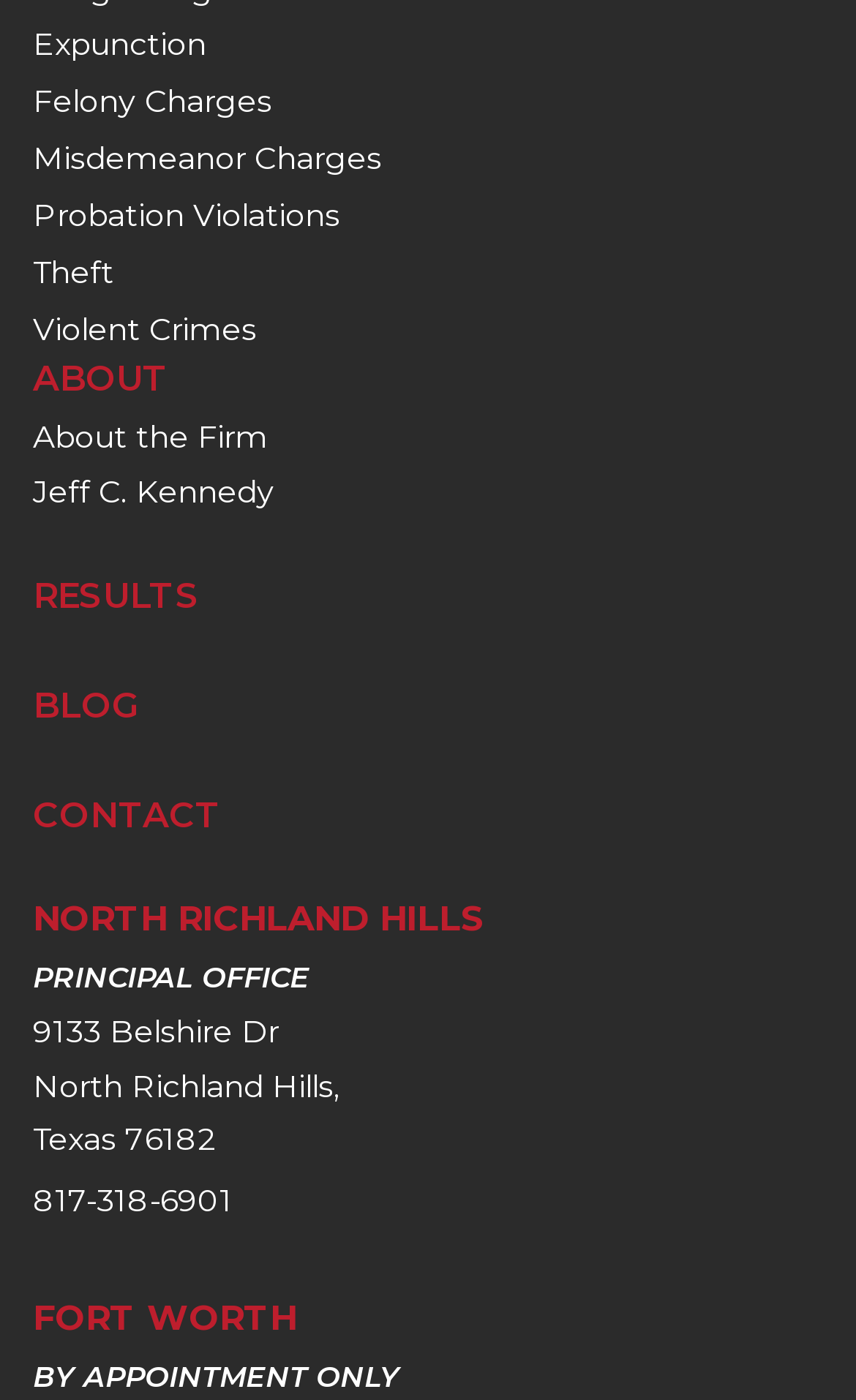Respond to the following query with just one word or a short phrase: 
How many office locations are listed?

Two